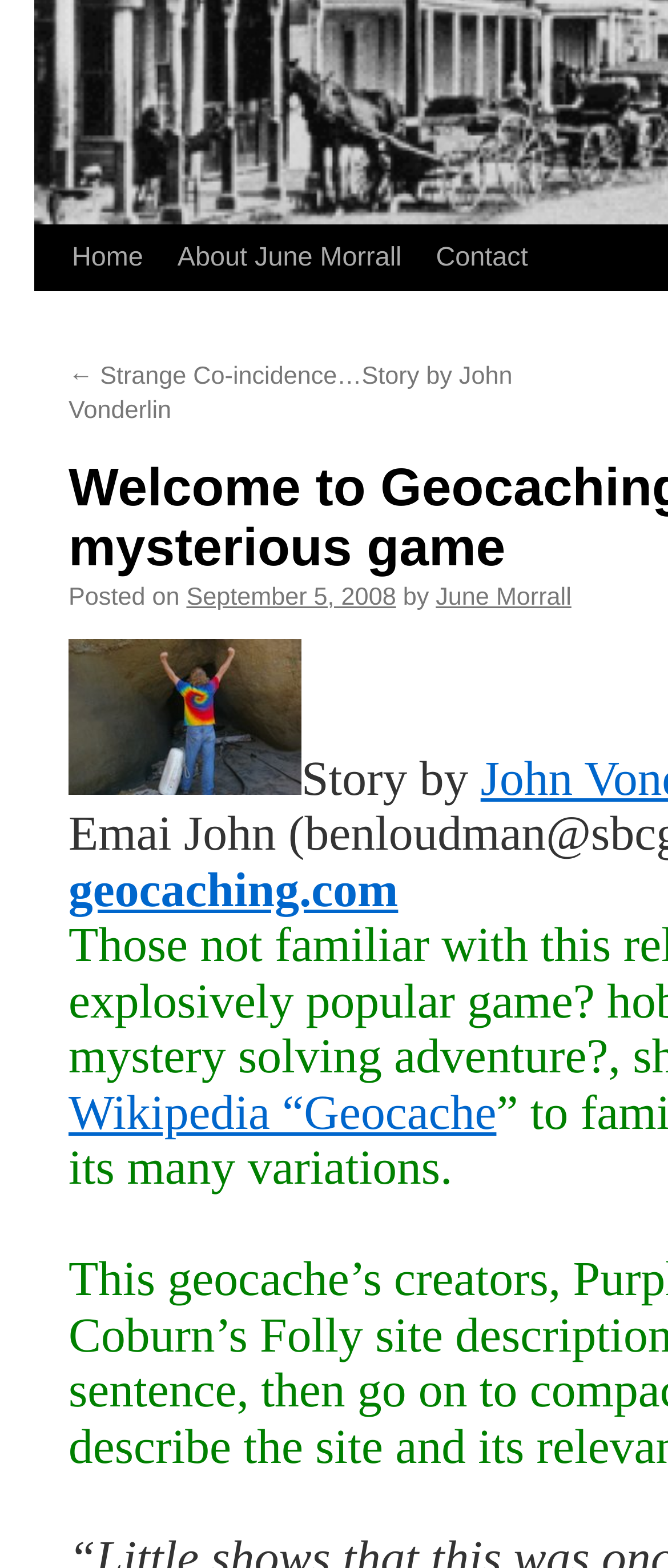Highlight the bounding box of the UI element that corresponds to this description: "Buy essay".

None